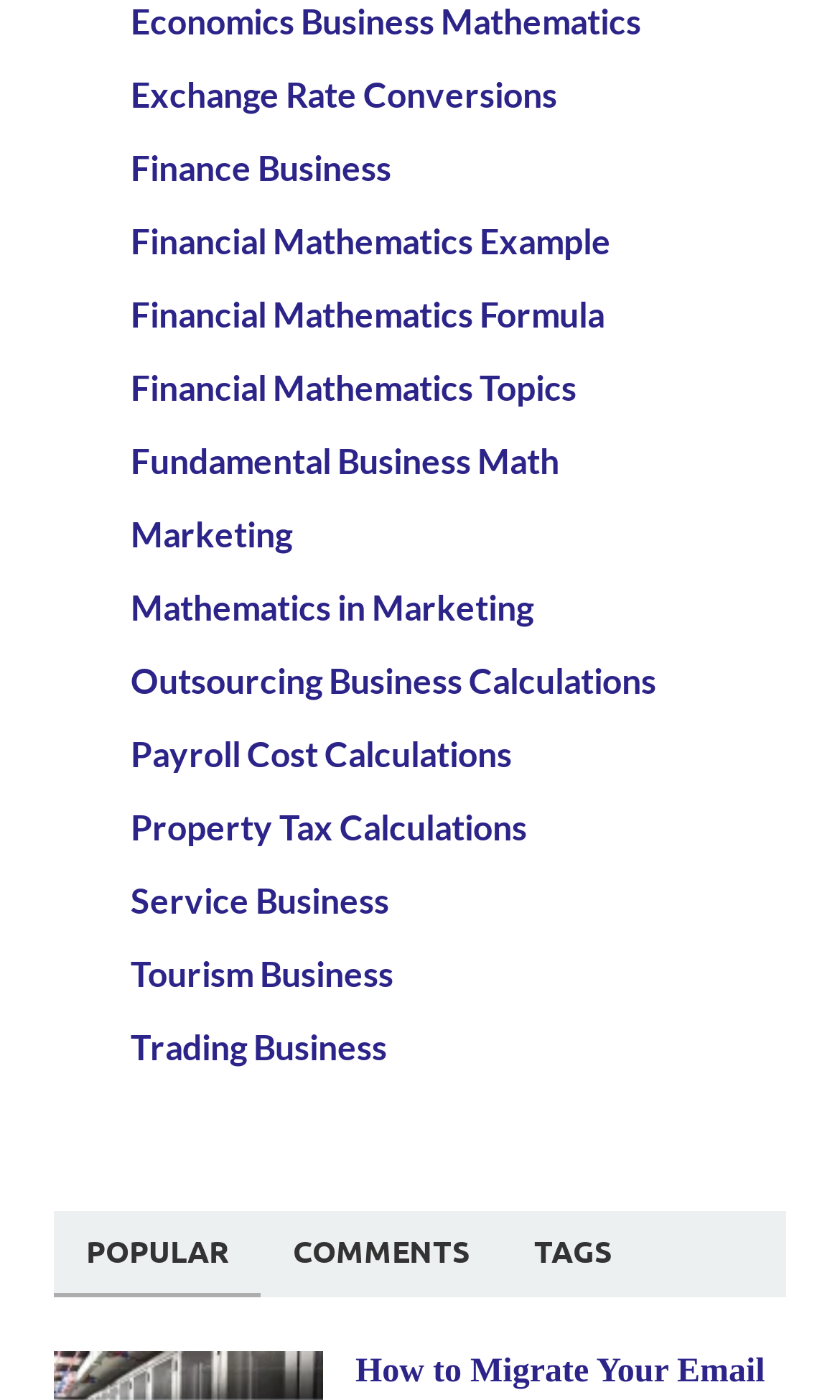Pinpoint the bounding box coordinates of the element you need to click to execute the following instruction: "Click on Exchange Rate Conversions". The bounding box should be represented by four float numbers between 0 and 1, in the format [left, top, right, bottom].

[0.155, 0.052, 0.663, 0.081]